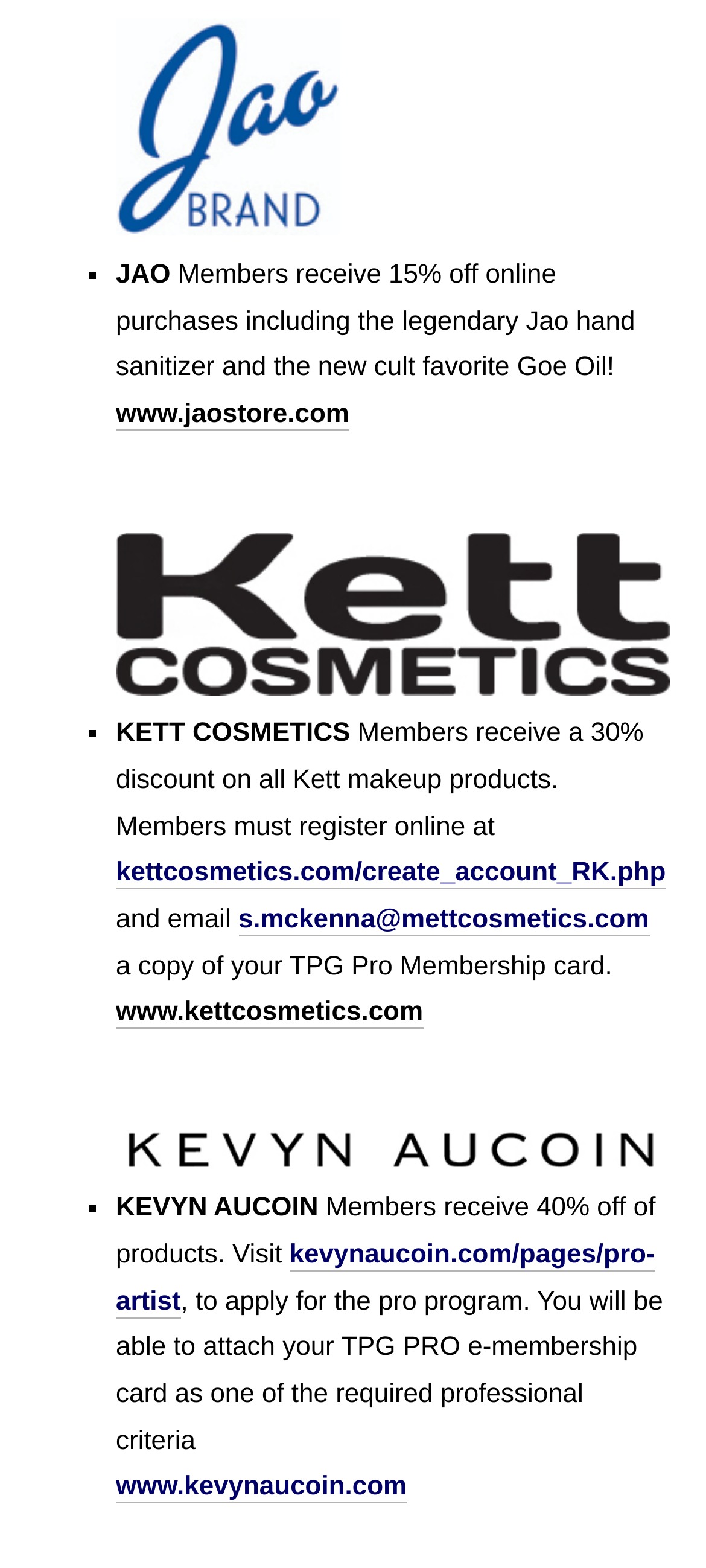From the details in the image, provide a thorough response to the question: What is required to apply for the pro program on Kevyn Aucoin?

I found the text 'You will be able to attach your TPG PRO e-membership card as one of the required professional criteria' which indicates that a TPG PRO e-membership card is required to apply for the pro program on Kevyn Aucoin.